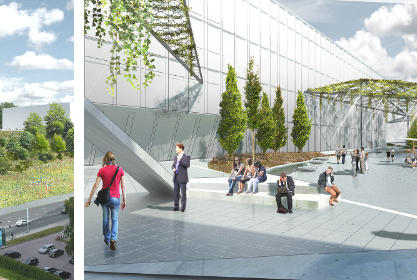What is the purpose of the modern plaza area?
Please provide a single word or phrase in response based on the screenshot.

For people to gather and socialize